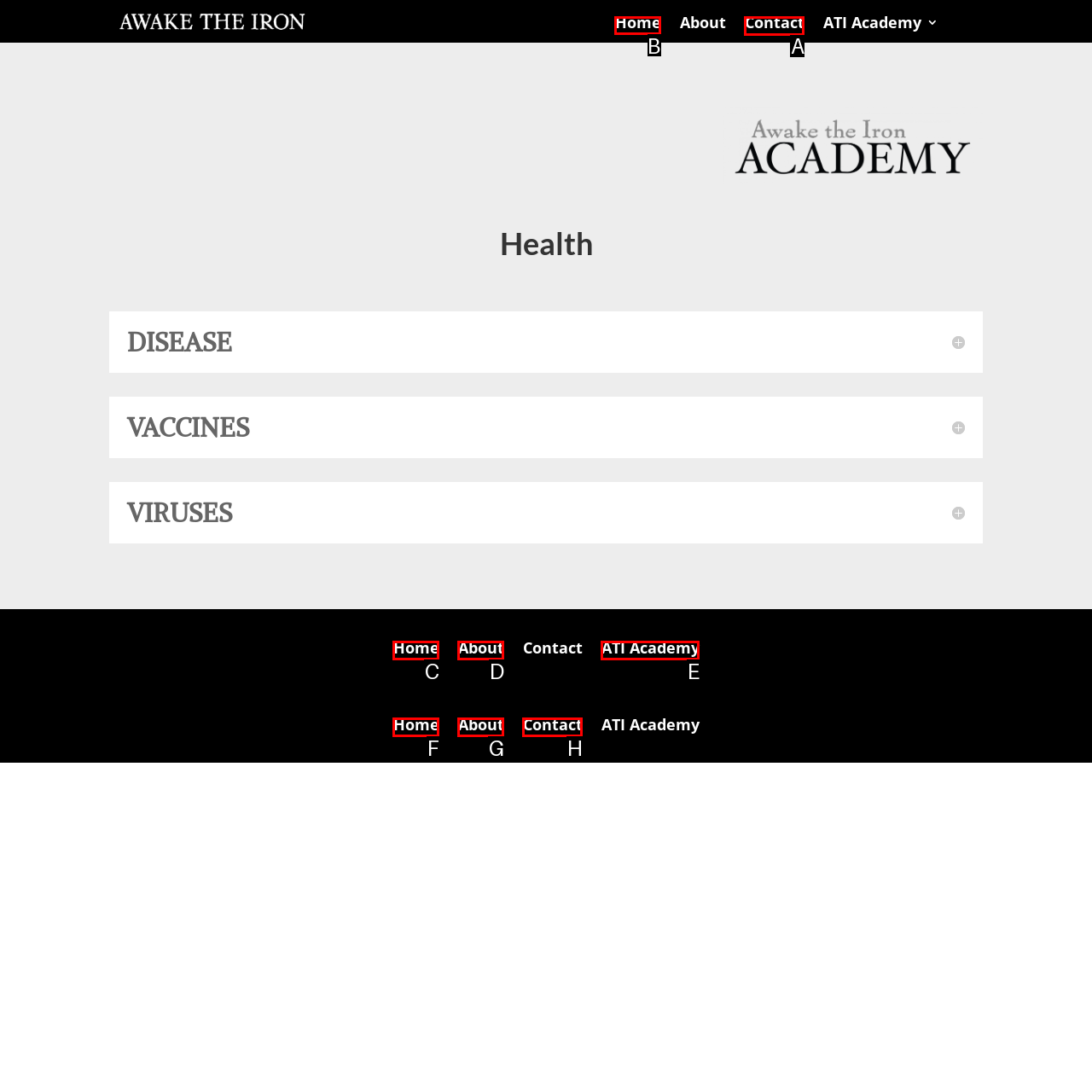Select the letter of the UI element that matches this task: click the Home link
Provide the answer as the letter of the correct choice.

B